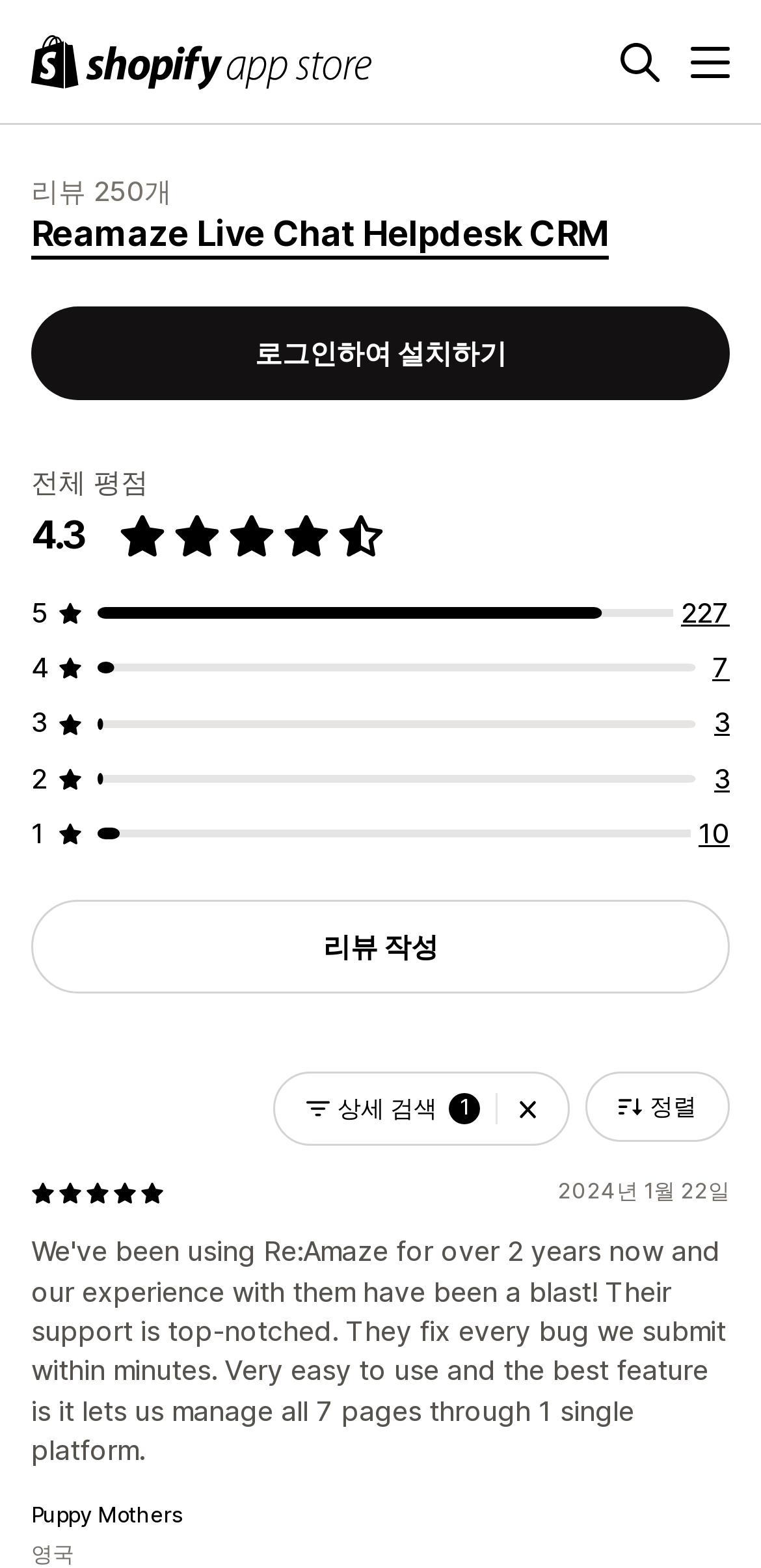How many reviews does Reamaze Live Chat Helpdesk CRM have?
Please utilize the information in the image to give a detailed response to the question.

I found the number of reviews by looking at the link '총 리뷰 227개' which is located near the rating and product name.